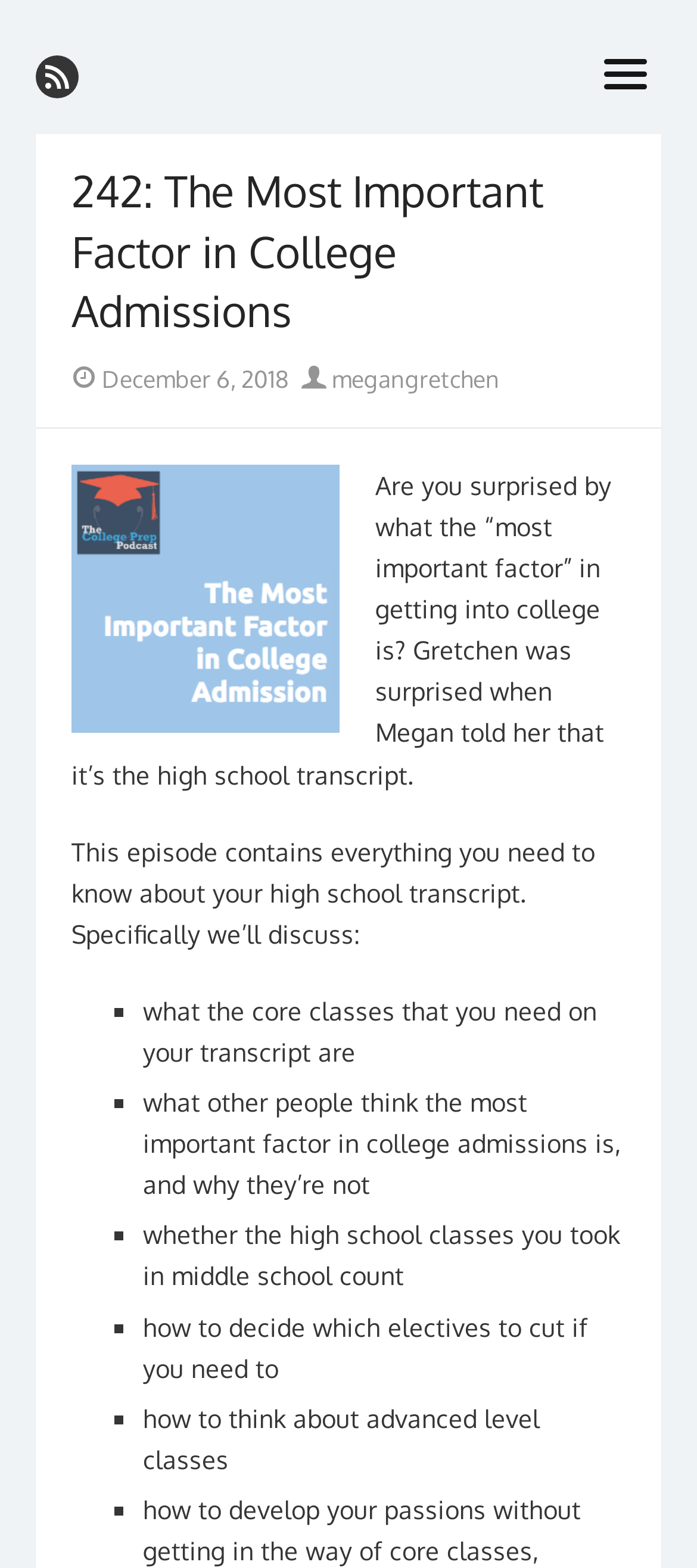When was this episode posted?
Use the information from the image to give a detailed answer to the question.

I found the posting date by looking at the section below the episode title, where it says 'Posted on December 6, 2018'.